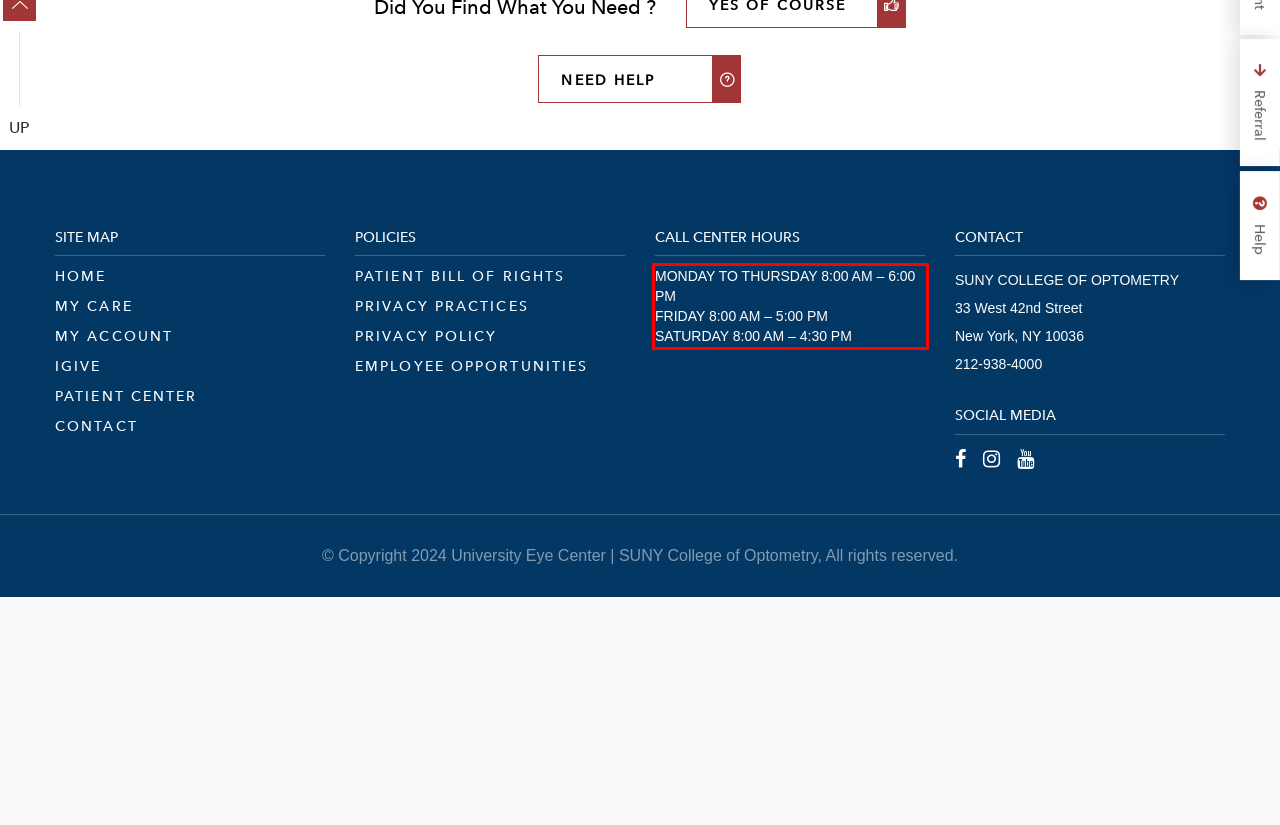Given a screenshot of a webpage containing a red bounding box, perform OCR on the text within this red bounding box and provide the text content.

MONDAY TO THURSDAY 8:00 AM – 6:00 PM FRIDAY 8:00 AM – 5:00 PM SATURDAY 8:00 AM – 4:30 PM